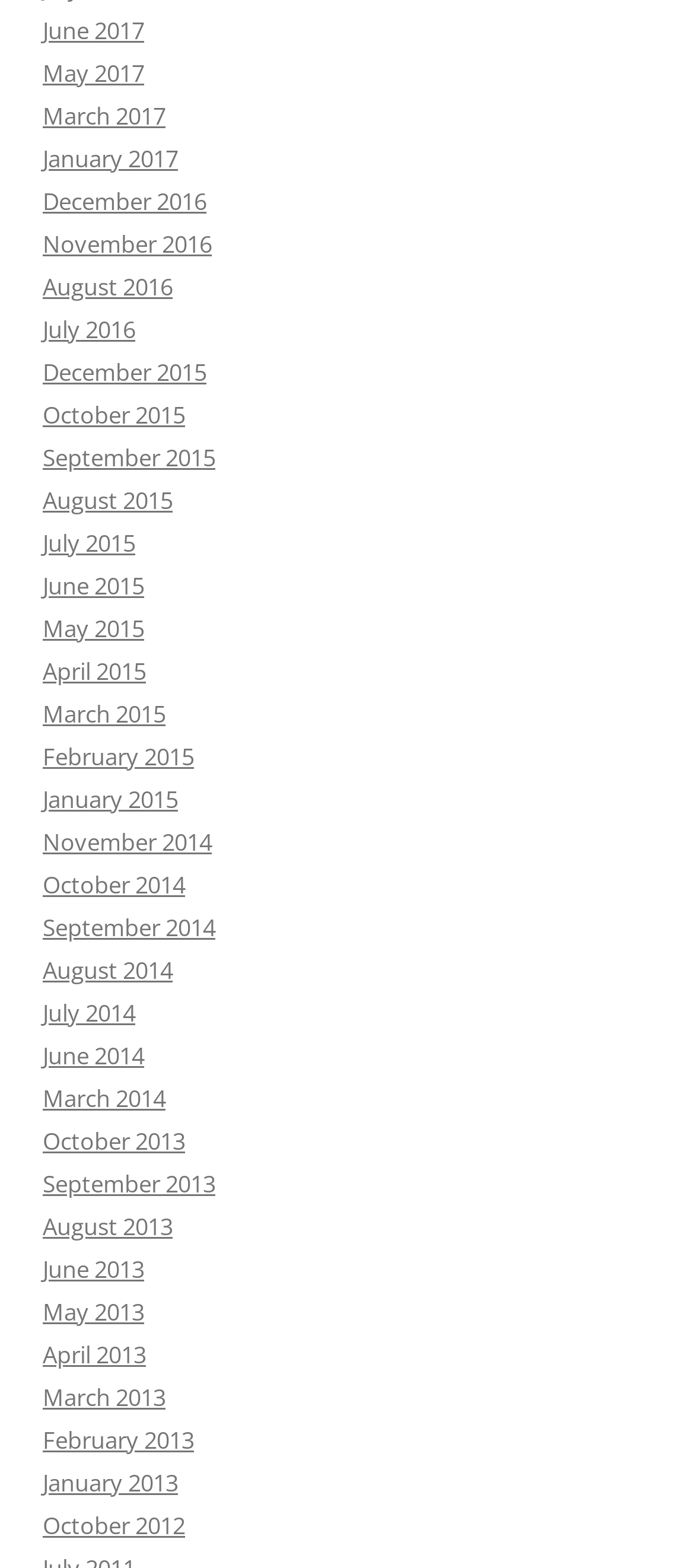Analyze the image and provide a detailed answer to the question: How many years are represented in the list of months?

By examining the list of links on the webpage, I can see that there are 5 years represented in the list of months: 2017, 2016, 2015, 2014, and 2013, as well as a single month from 2012.